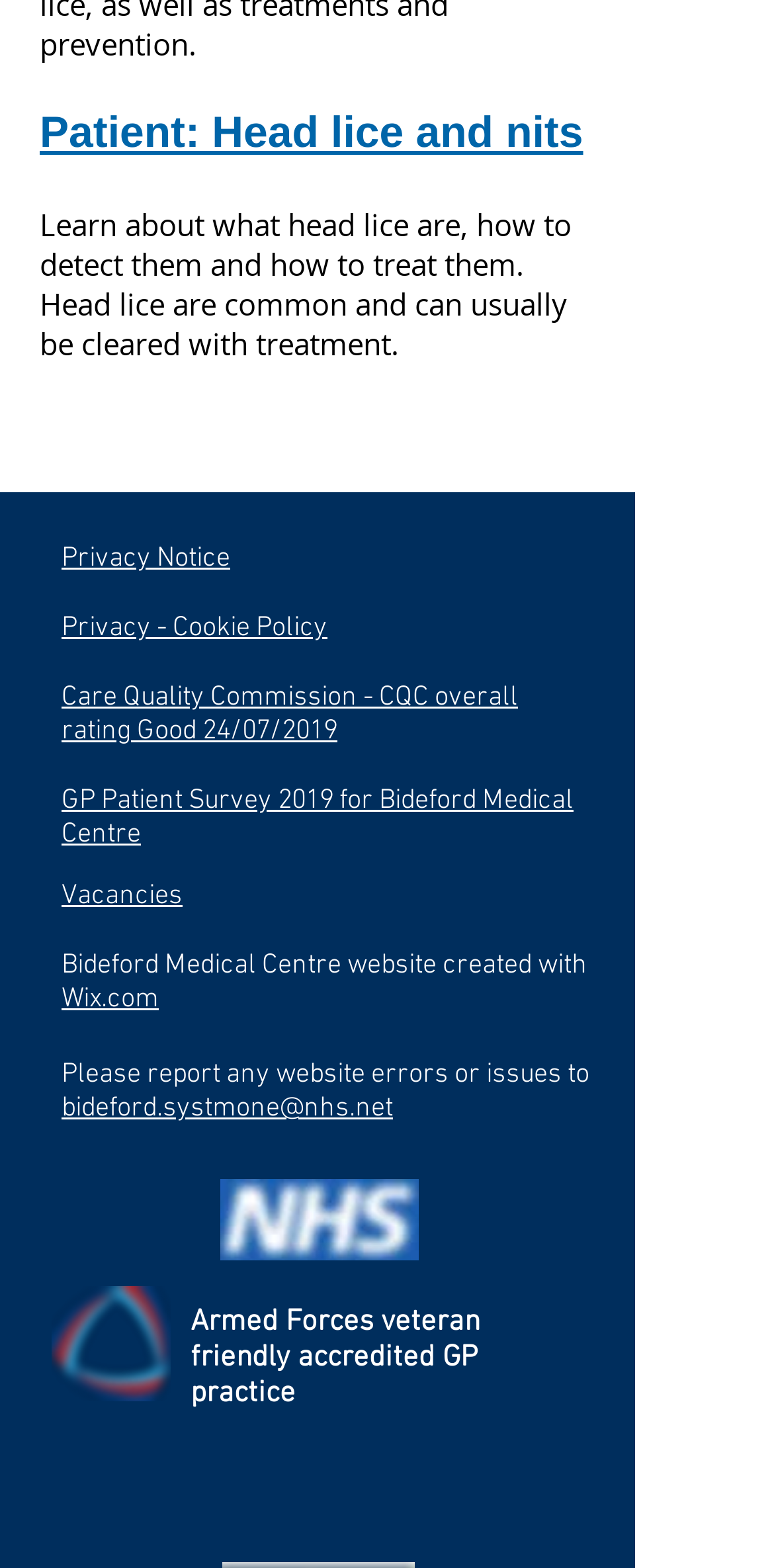Use one word or a short phrase to answer the question provided: 
What is the rating of Bideford Medical Centre according to Care Quality Commission?

Good